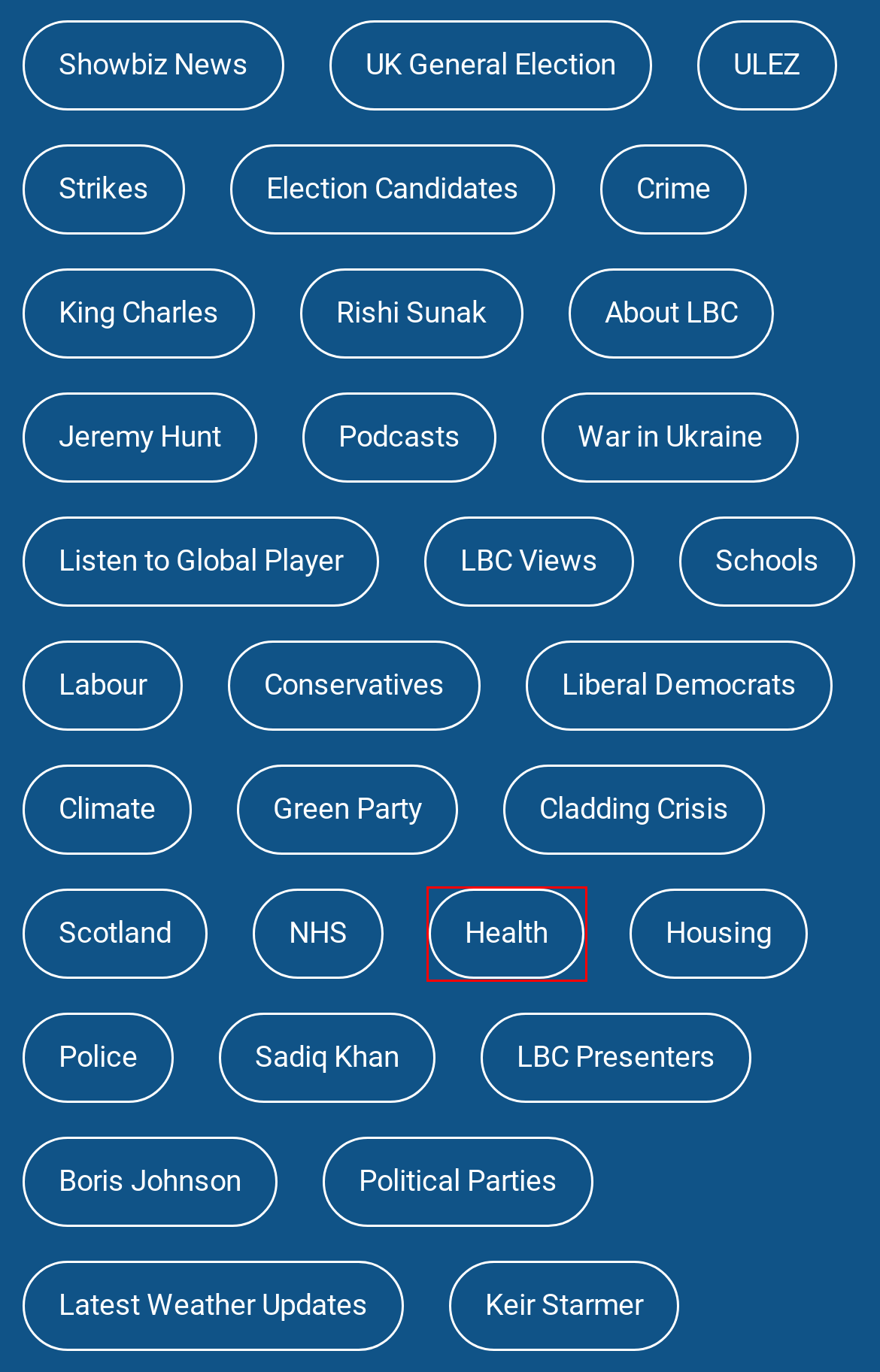You are given a screenshot of a webpage with a red bounding box around an element. Choose the most fitting webpage description for the page that appears after clicking the element within the red bounding box. Here are the candidates:
A. Election News - News - LBC
B. Candidates - Politics - LBC
C. Latest Health News | LBC
D. Latest War in Ukraine News - updates, reaction and debate | LBC
E. Latest Rishi Sunak News | LBC
F. King Charles - Latest News, Photos and Royal Family Updates | LBC
G. Latest Crime News and headlines | LBC
H. Global Player | Radio, Podcasts, Playlists and Videos

C